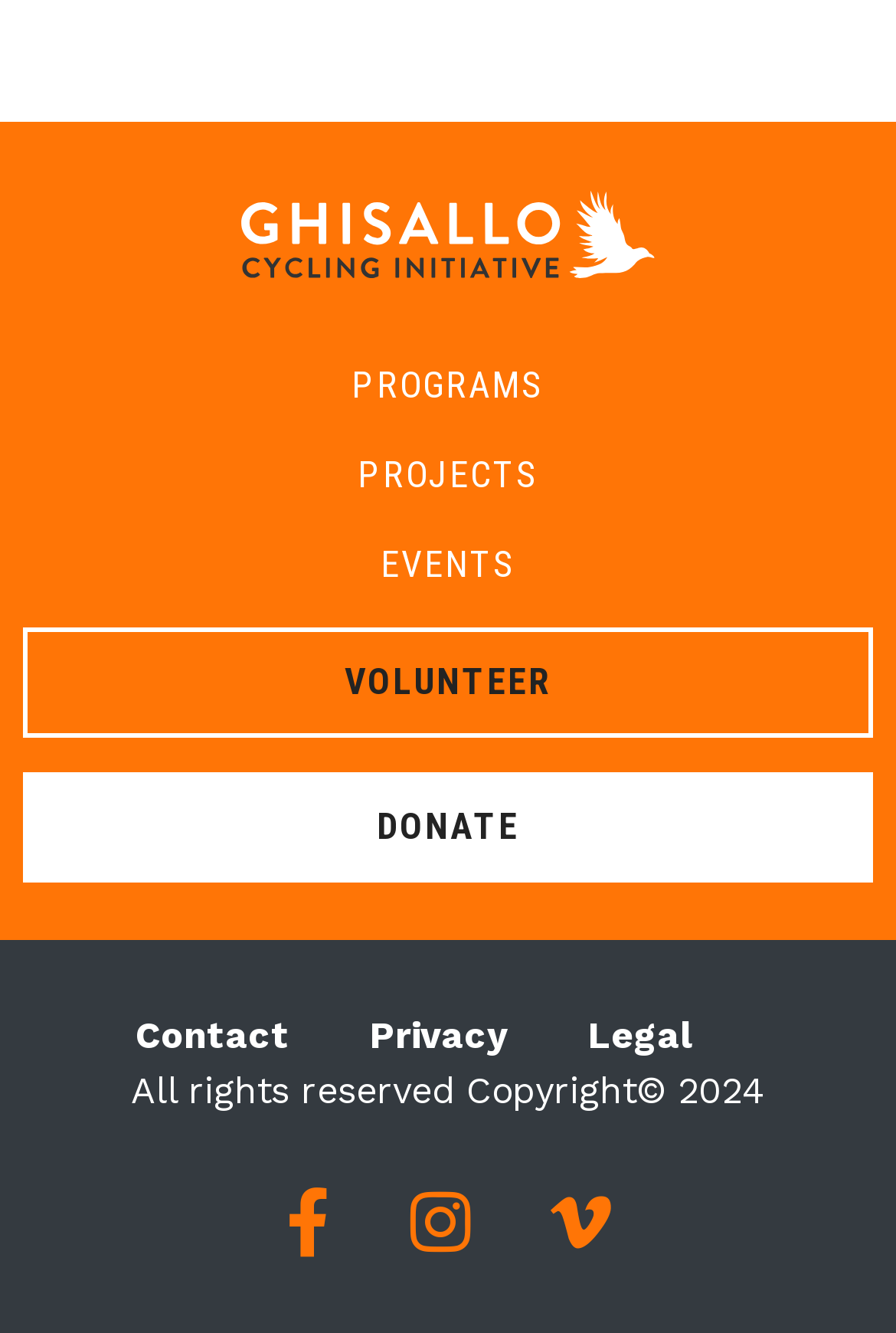How many social media links are at the bottom of the webpage?
Based on the visual details in the image, please answer the question thoroughly.

The social media links can be found at the bottom of the webpage, where there are three links with icons represented by '', '', and ''.